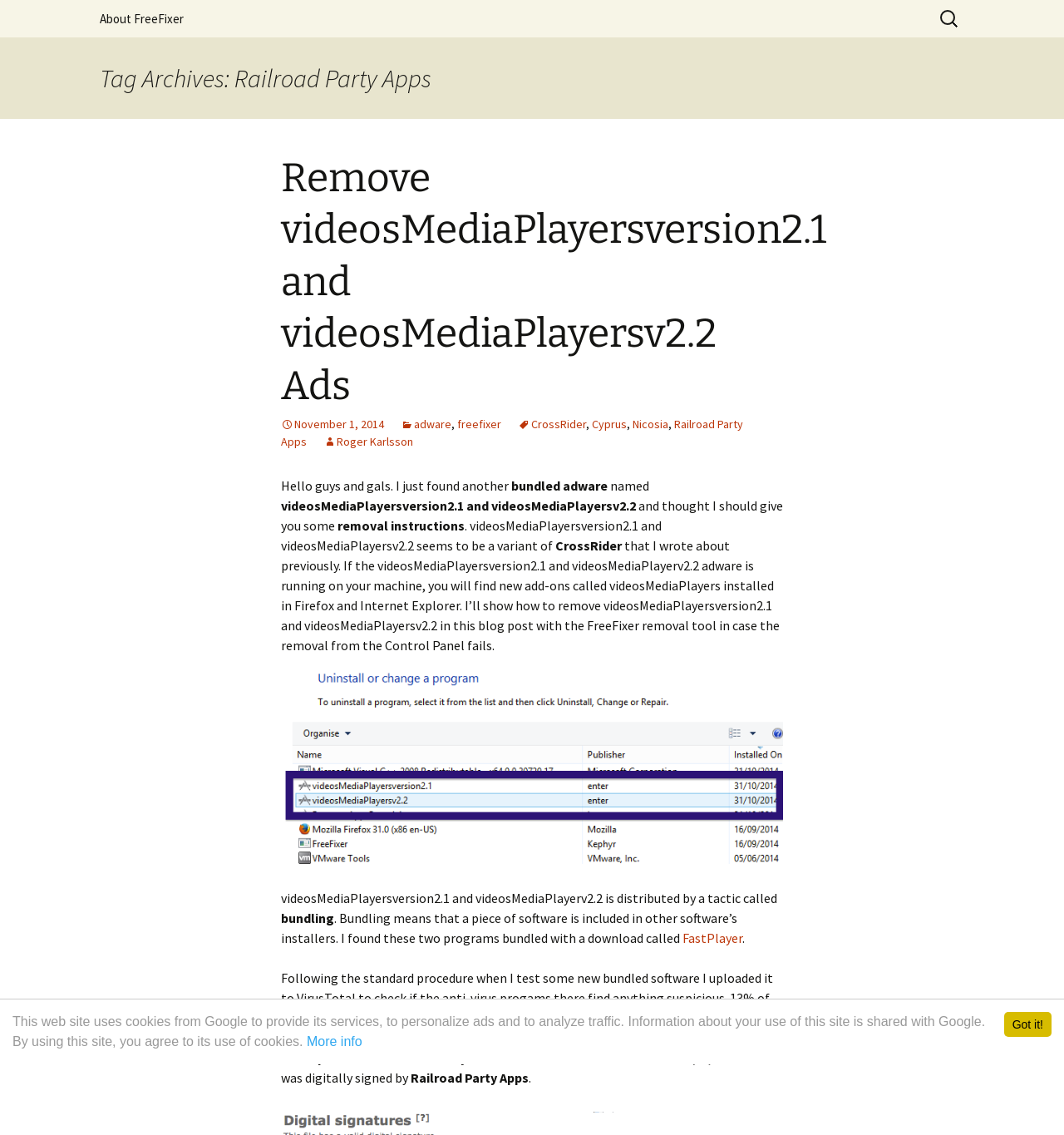Please identify the bounding box coordinates for the region that you need to click to follow this instruction: "Search for something".

[0.88, 0.003, 0.906, 0.03]